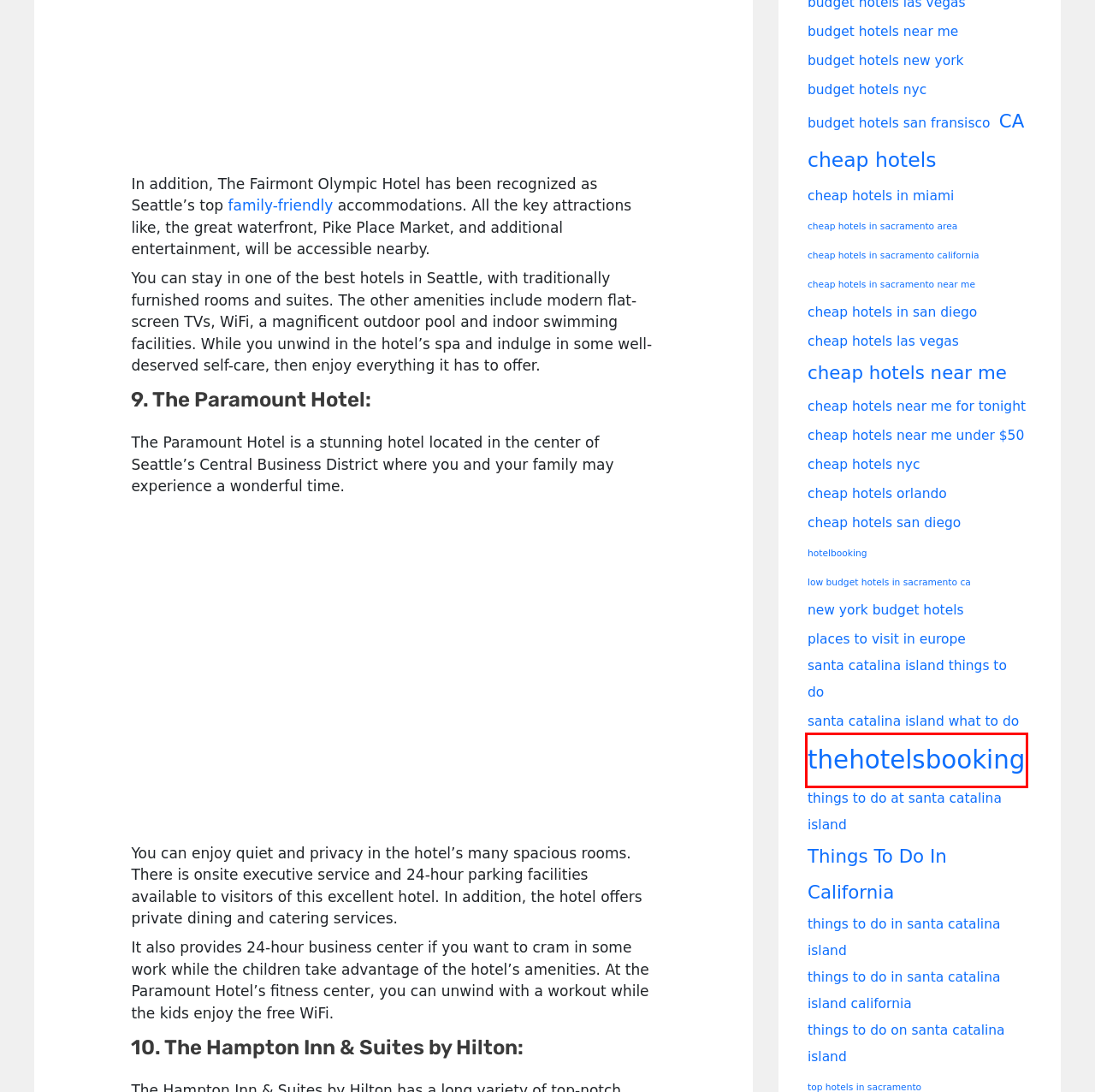Given a webpage screenshot with a red bounding box around a UI element, choose the webpage description that best matches the new webpage after clicking the element within the bounding box. Here are the candidates:
A. cheap hotels in sacramento california - thehotelsbooking
B. cheap hotels san diego - thehotelsbooking
C. places to visit in europe - thehotelsbooking
D. budget hotels nyc - thehotelsbooking
E. santa catalina island things to do - thehotelsbooking
F. thehotelsbooking - thehotelsbooking
G. things to do at santa catalina island - thehotelsbooking
H. cheap hotels orlando - thehotelsbooking

F